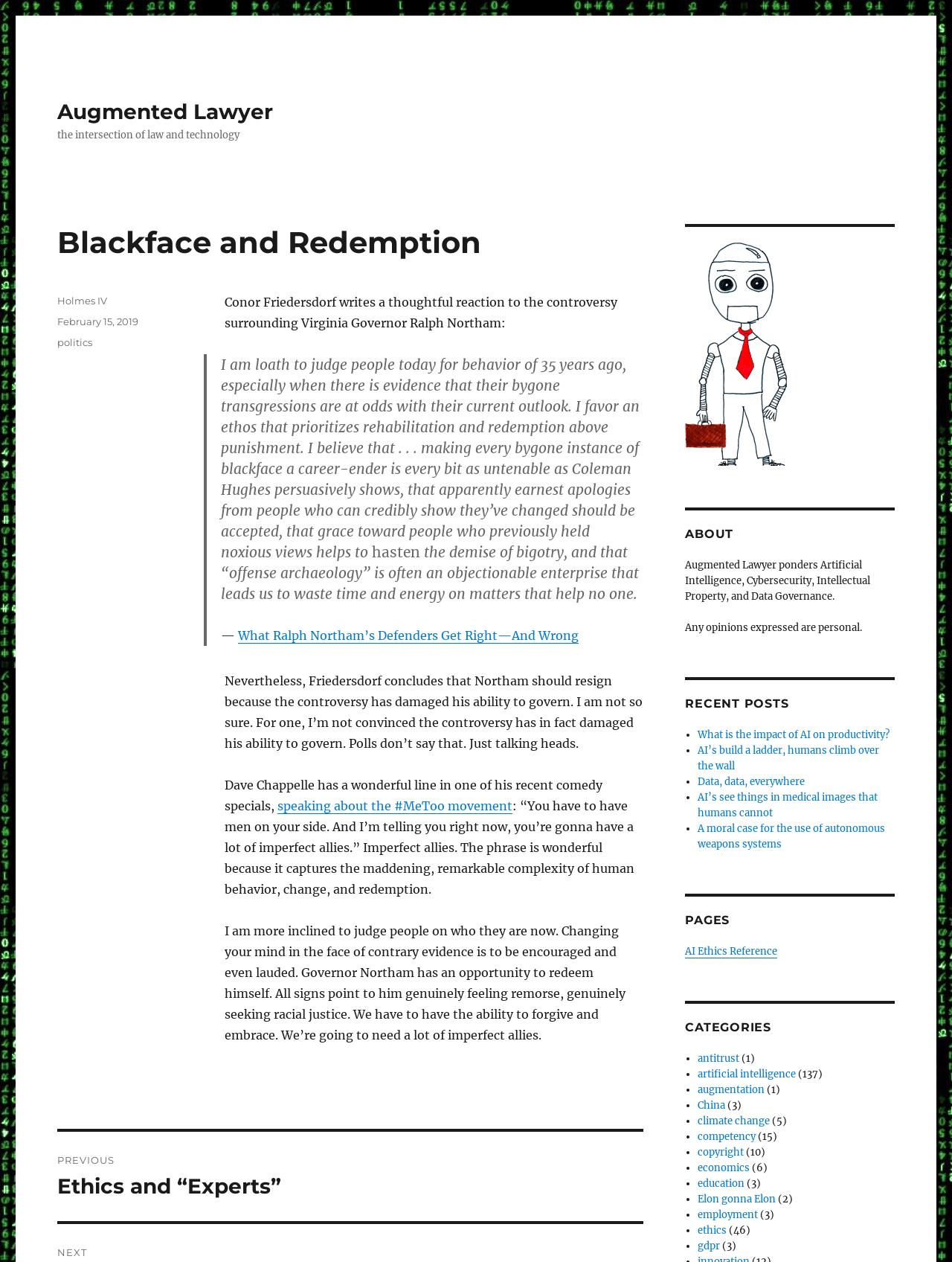Provide the bounding box coordinates of the area you need to click to execute the following instruction: "View previous post".

[0.06, 0.897, 0.676, 0.968]